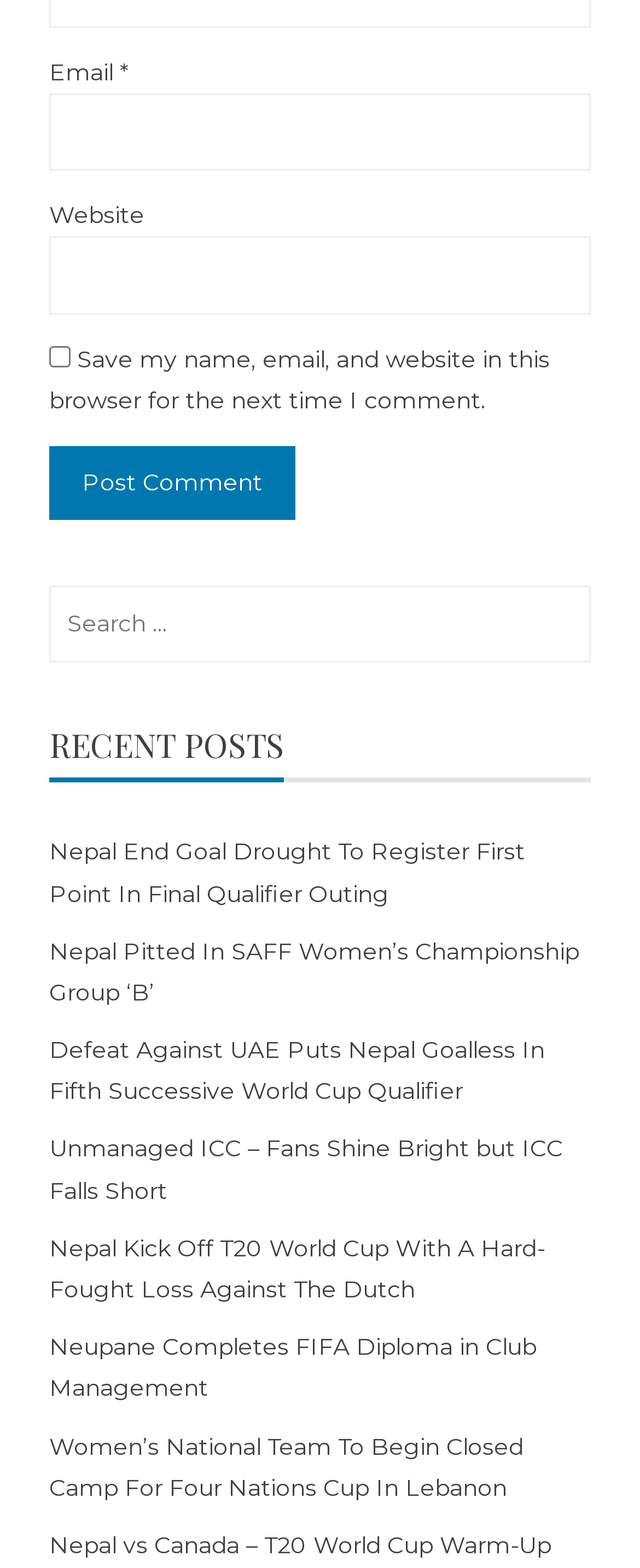What type of website is this? From the image, respond with a single word or brief phrase.

News or blog